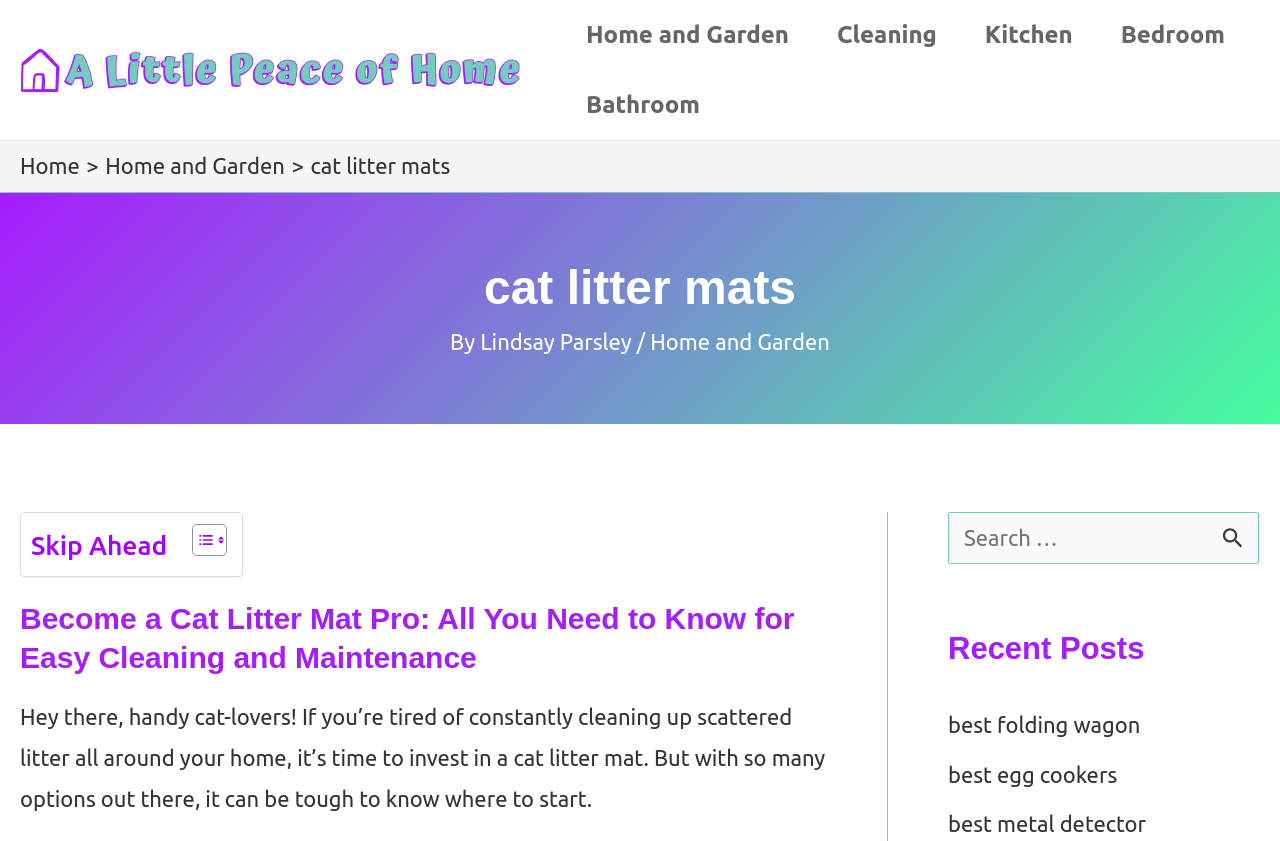Specify the bounding box coordinates of the area that needs to be clicked to achieve the following instruction: "Search for something using the search box".

[0.741, 0.609, 0.984, 0.671]